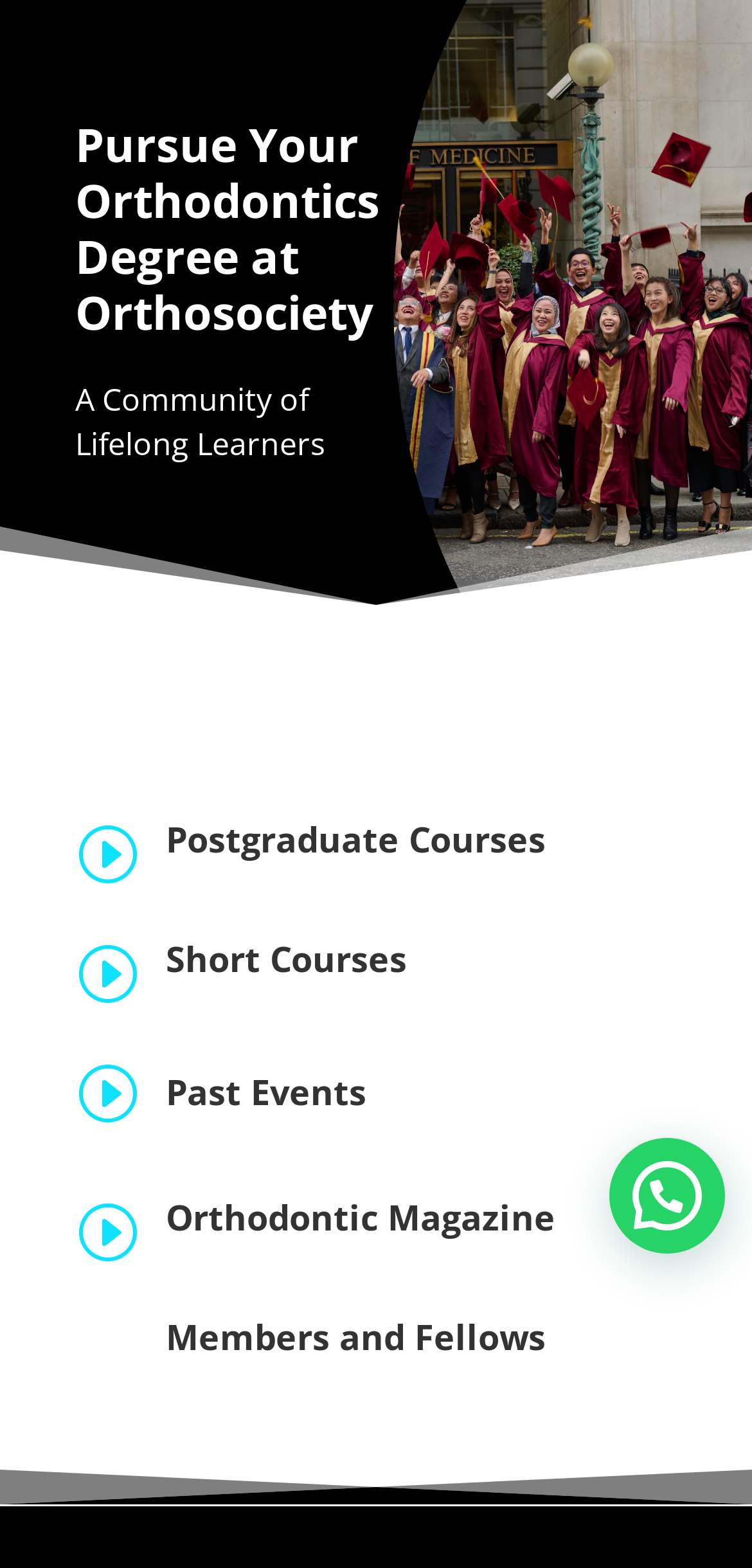Identify the bounding box coordinates for the element you need to click to achieve the following task: "Learn about Members and Fellows". Provide the bounding box coordinates as four float numbers between 0 and 1, in the form [left, top, right, bottom].

[0.221, 0.838, 0.726, 0.868]